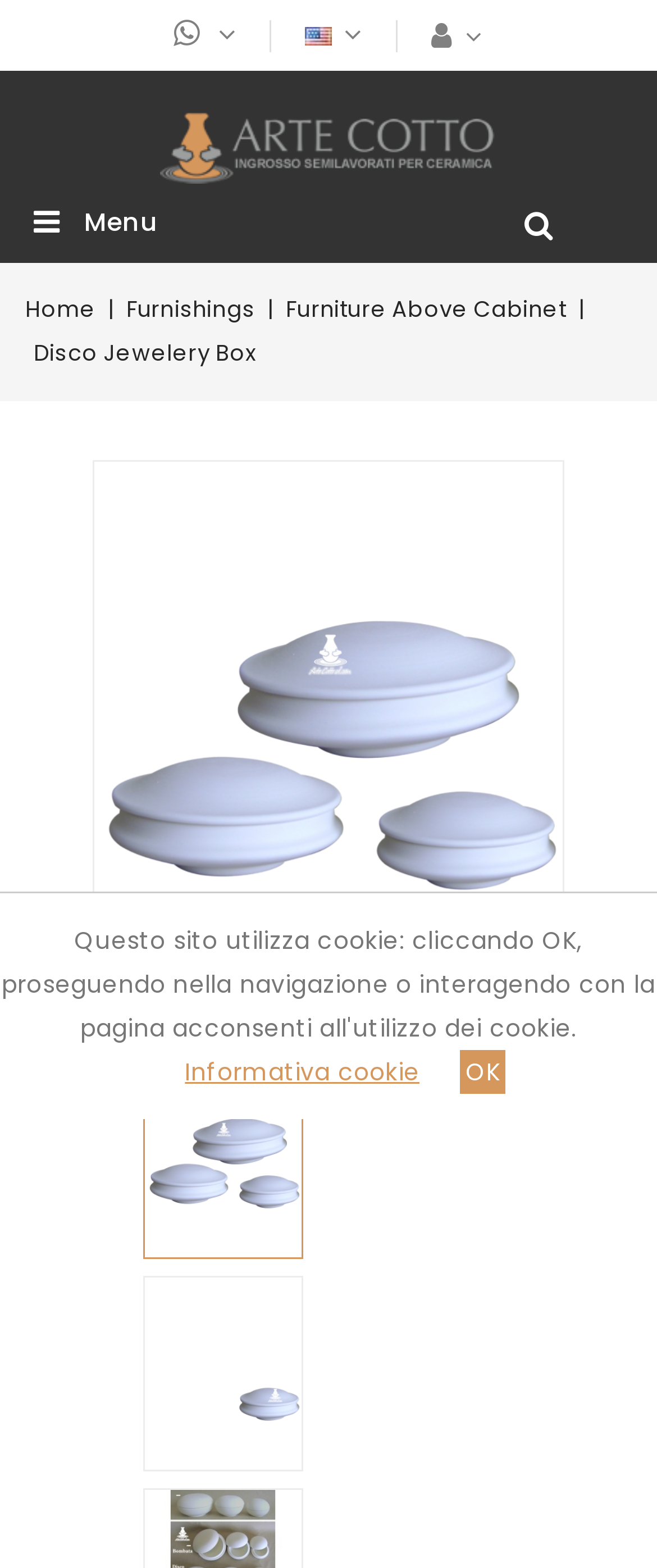Provide your answer in a single word or phrase: 
How many images are there on the webpage?

5